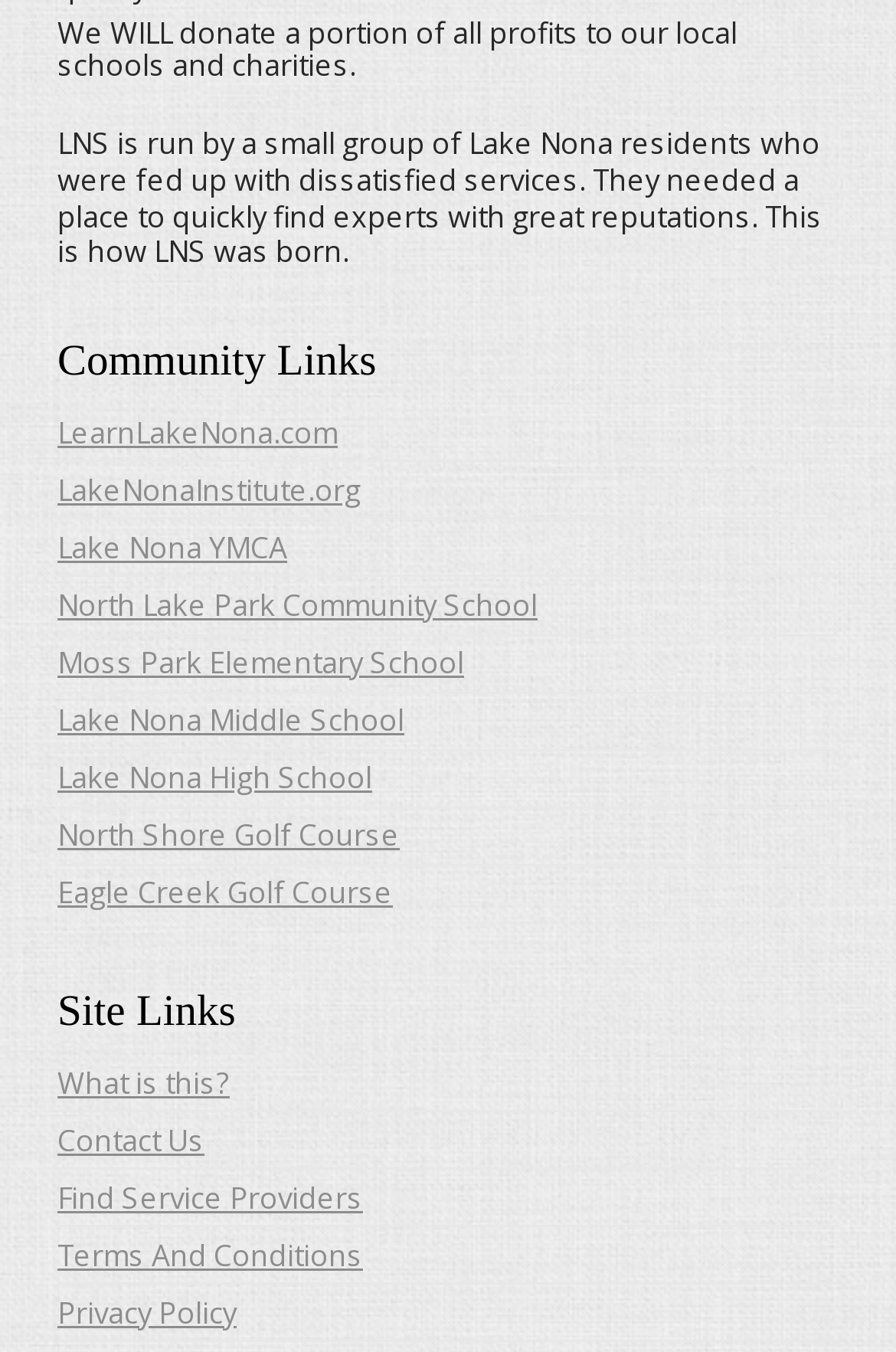Analyze the image and answer the question with as much detail as possible: 
How many links are under 'Community Links'?

By counting the link elements under the 'Community Links' heading, I found 7 links: LearnLakeNona.com, LakeNonaInstitute.org, Lake Nona YMCA, North Lake Park Community School, Moss Park Elementary School, Lake Nona Middle School, and Lake Nona High School.